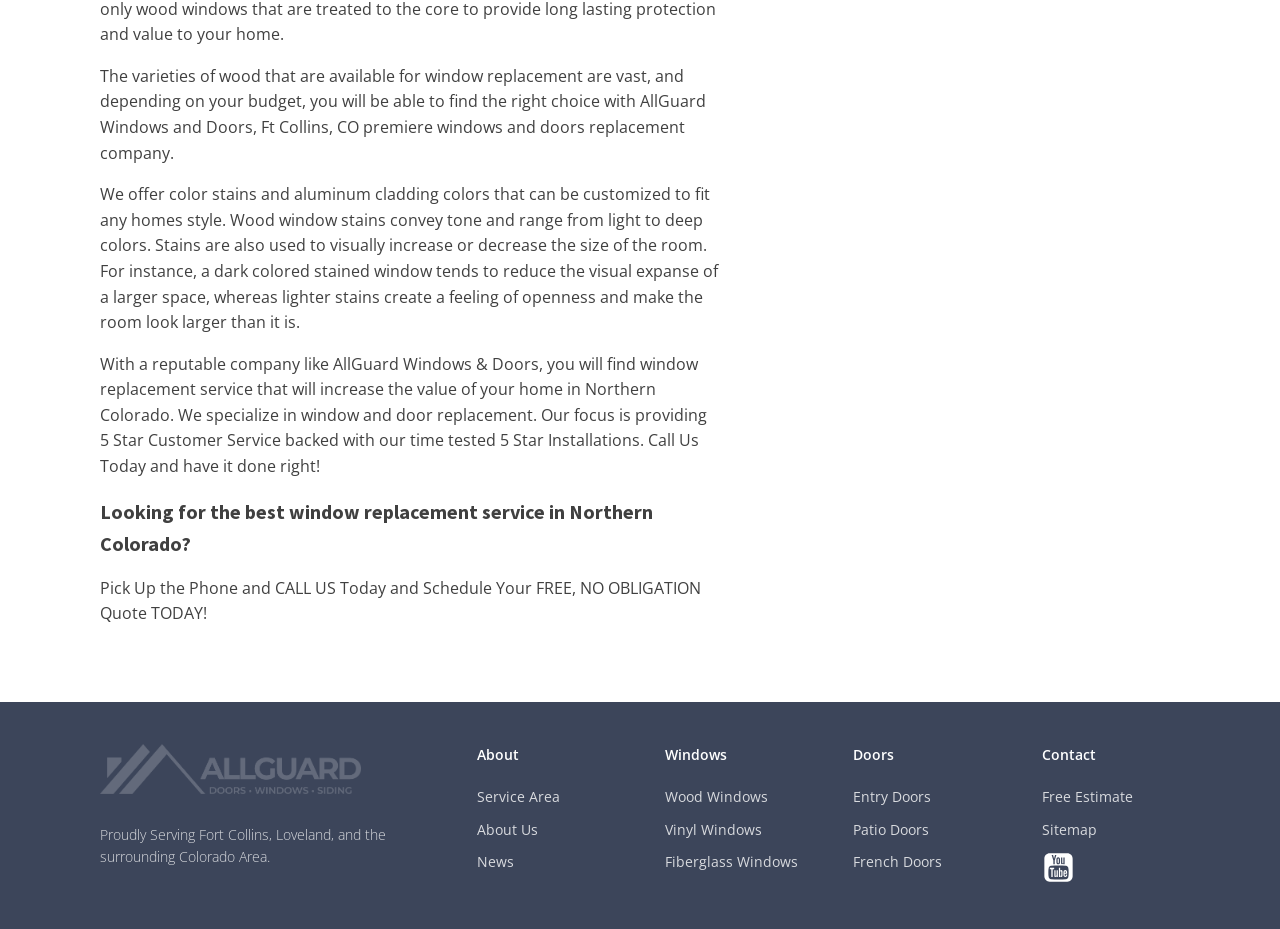Using the elements shown in the image, answer the question comprehensively: What is the purpose of window stains?

According to the text 'Wood window stains convey tone and range from light to deep colors. Stains are also used to visually increase or decrease the size of the room.', window stains serve the purpose of conveying tone and visually affecting the size of a room.